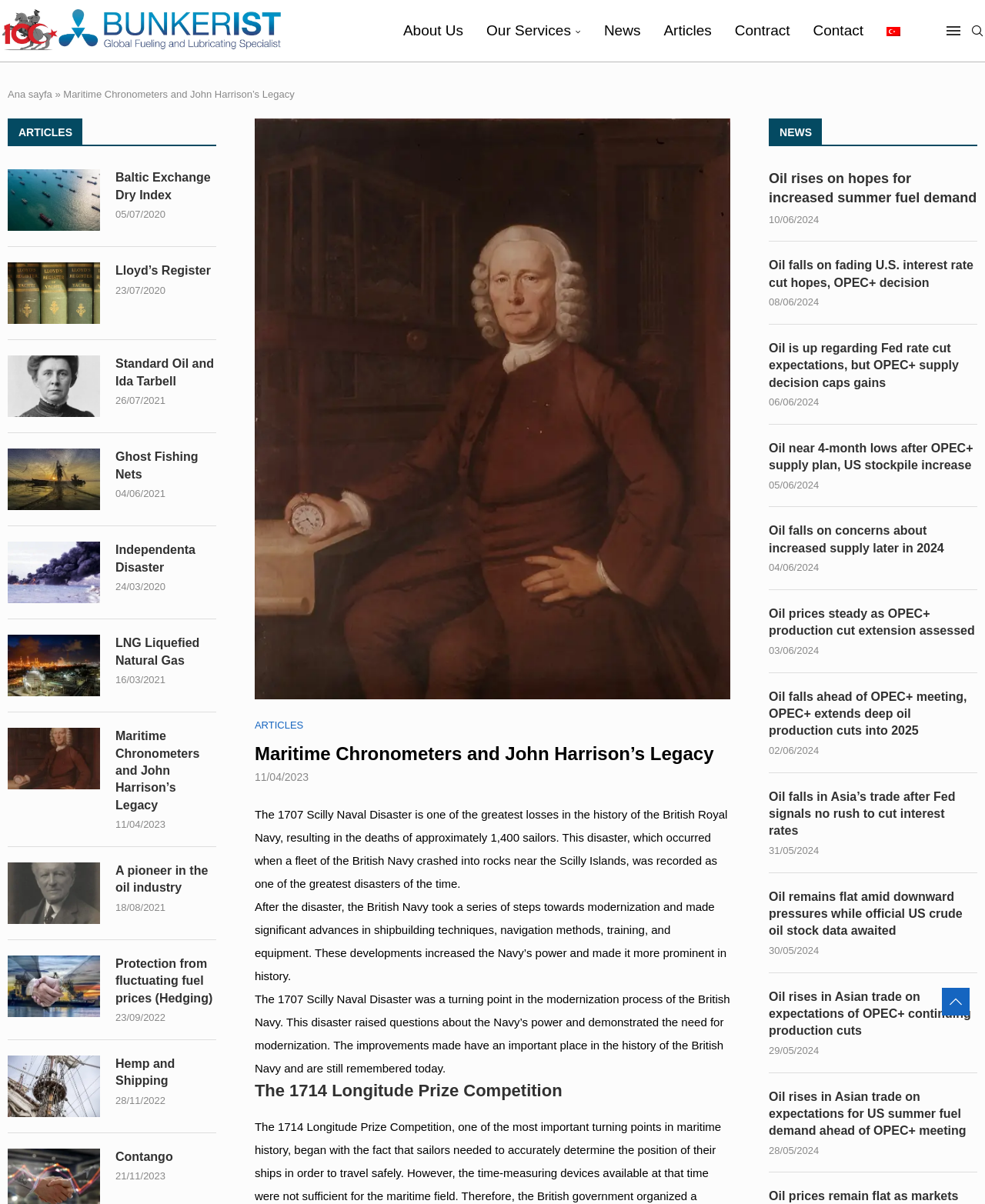Can you identify the bounding box coordinates of the clickable region needed to carry out this instruction: 'View the 'Recent Post' section'? The coordinates should be four float numbers within the range of 0 to 1, stated as [left, top, right, bottom].

None